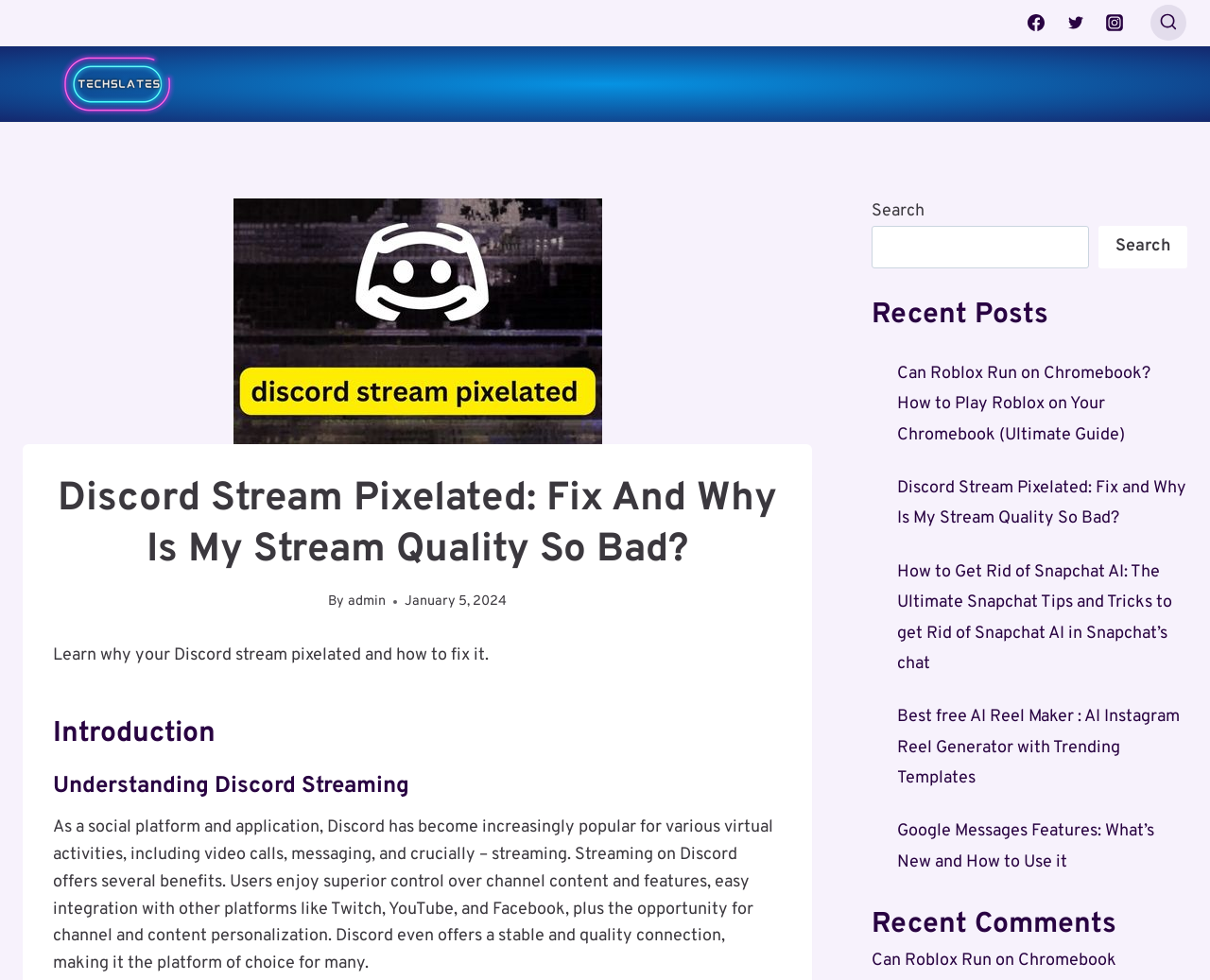Locate and extract the text of the main heading on the webpage.

Discord Stream Pixelated: Fix And Why Is My Stream Quality So Bad?